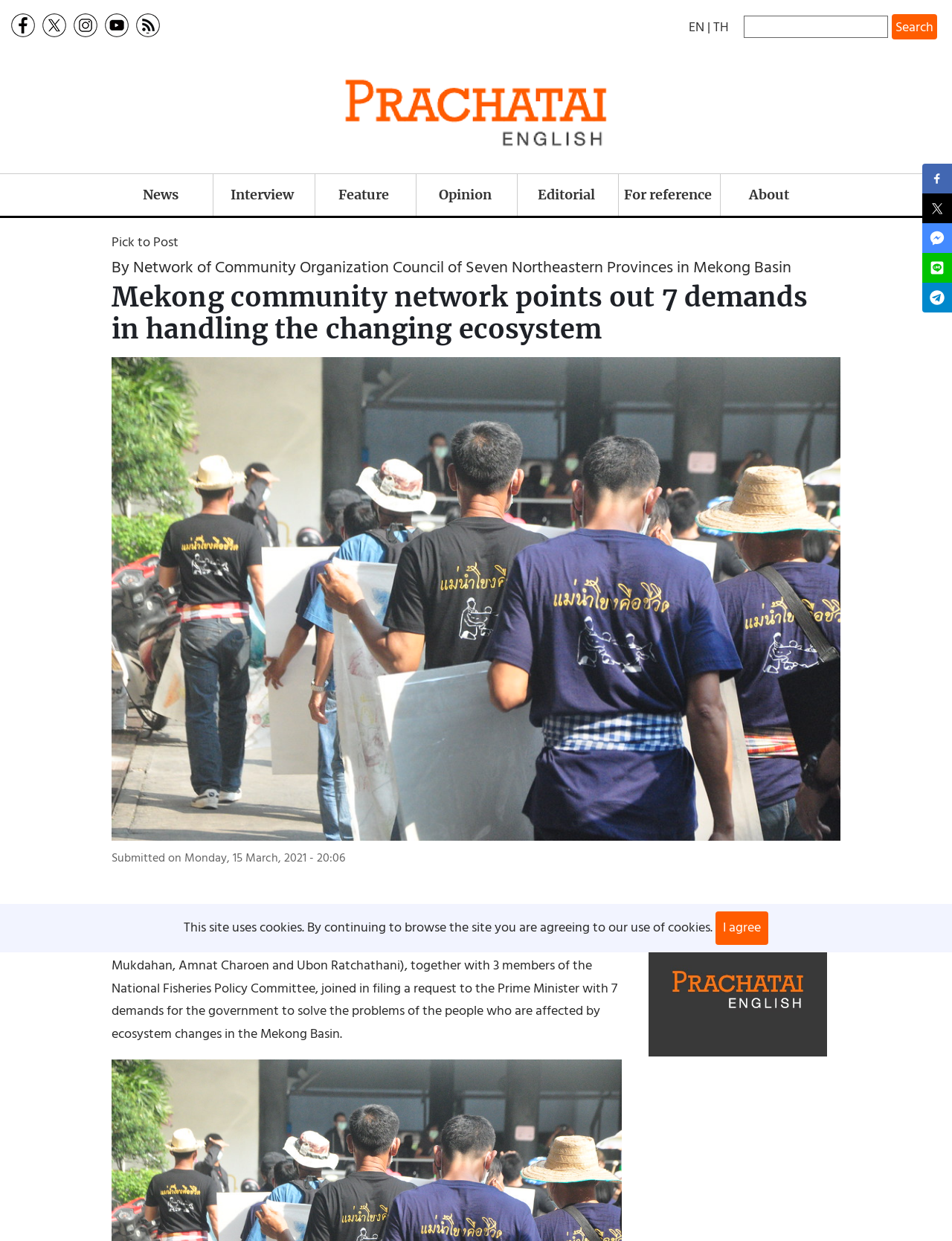What is the topic of the main article?
Using the image as a reference, give an elaborate response to the question.

The main article on the webpage is about the Mekong community network, which can be determined by the heading 'Mekong community network points out 7 demands in handling the changing ecosystem' and the subsequent text describing the network's activities.